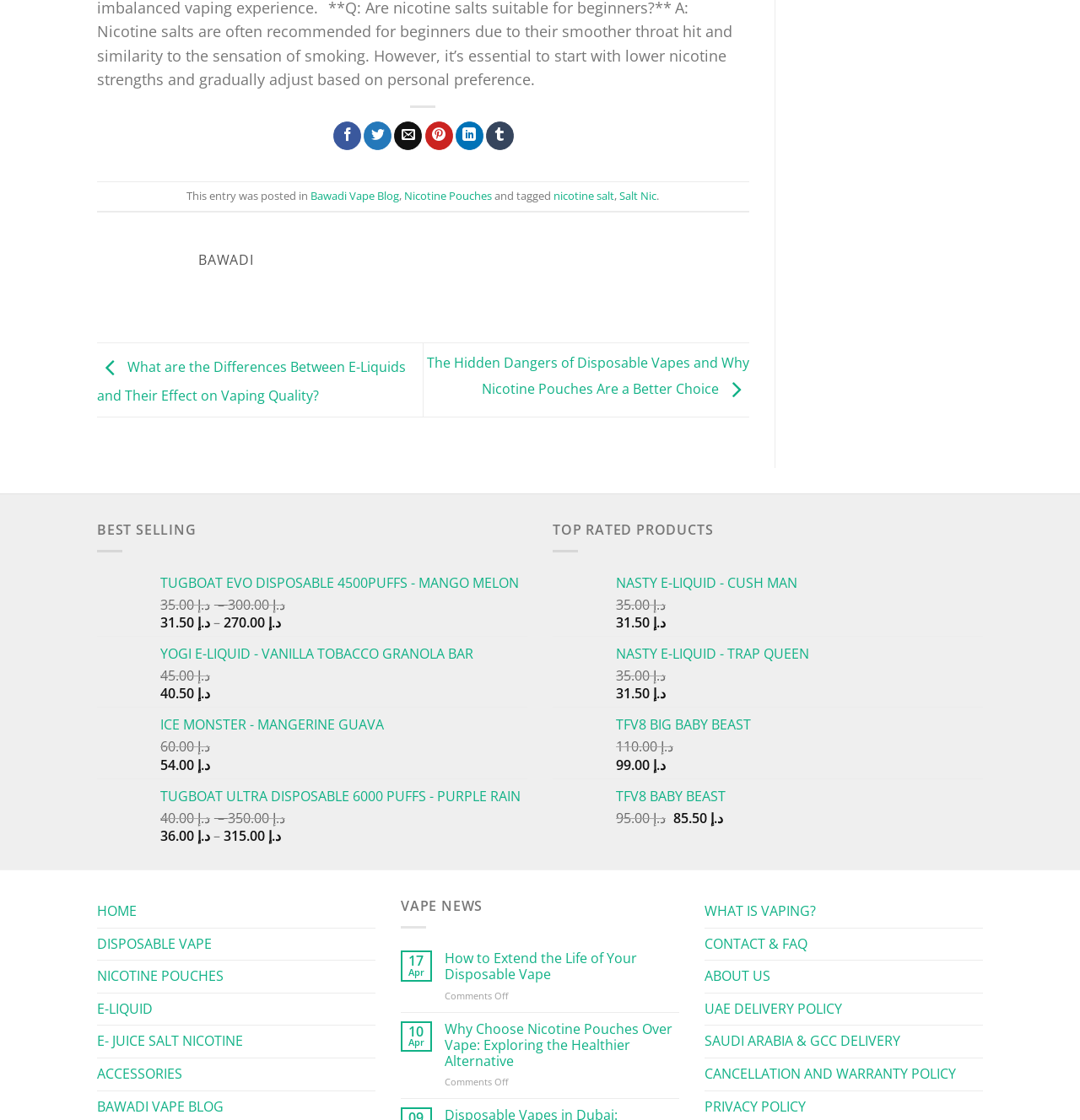Please determine the bounding box coordinates, formatted as (top-left x, top-left y, bottom-right x, bottom-right y), with all values as floating point numbers between 0 and 1. Identify the bounding box of the region described as: ACCESSORIES

[0.09, 0.945, 0.169, 0.973]